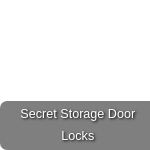Give a detailed account of the visual elements in the image.

The image features a sleek and modern lock designed for secret storage doors, emphasizing security and discreet access. This particular lock is an ideal solution for those seeking to safeguard valuable items or keep areas hidden from plain sight. The lock is accompanied by a label stating "Secret Storage Door Locks," underscoring its purpose. This innovative locking system is perfect for use in various applications, providing both functionality and peace of mind for homeowners and business owners alike.